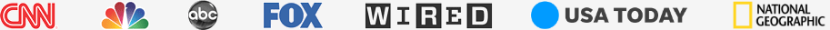How many news organizations are represented in the image?
From the details in the image, answer the question comprehensively.

Upon examining the image, I counted a minimum of 7 prominent news and information sources, including CNN, NBC, ABC, FOX, USA TODAY, NATIONAL GEOGRAPHIC, and WIRED. There might be more, but these are the ones explicitly mentioned.